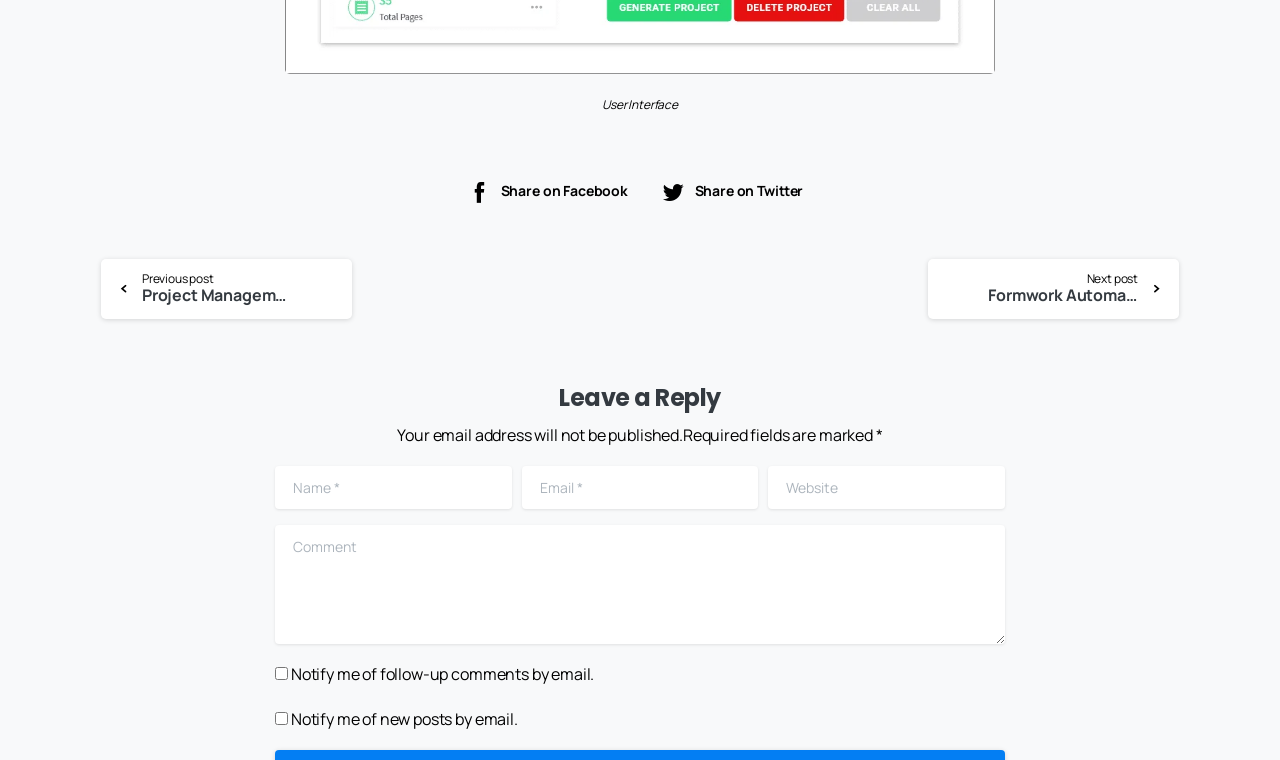Given the element description "parent_node: Email* name="email" placeholder="Email *"" in the screenshot, predict the bounding box coordinates of that UI element.

[0.408, 0.613, 0.592, 0.67]